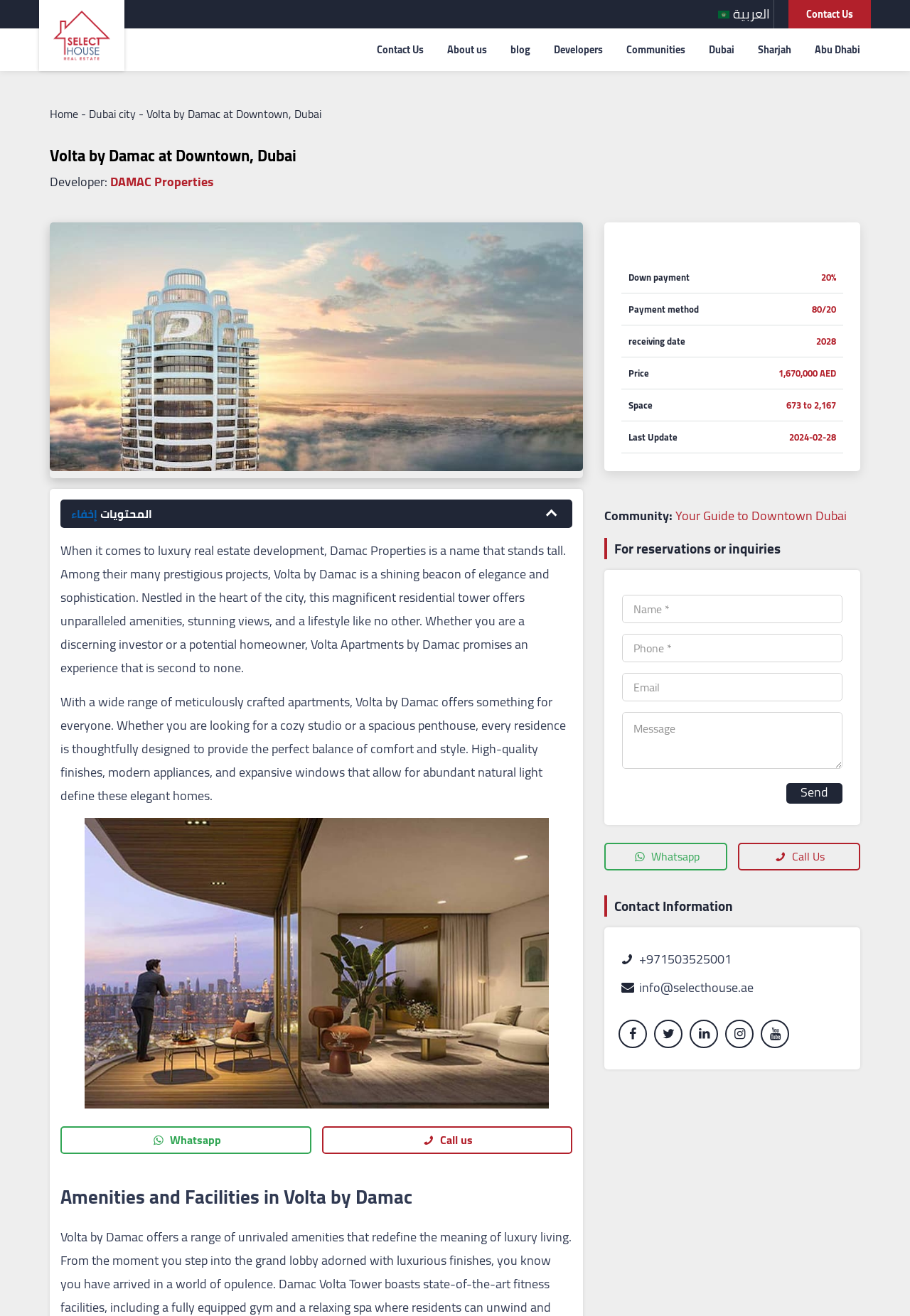Please identify the bounding box coordinates of the element's region that I should click in order to complete the following instruction: "Click Whatsapp". The bounding box coordinates consist of four float numbers between 0 and 1, i.e., [left, top, right, bottom].

[0.066, 0.856, 0.342, 0.877]